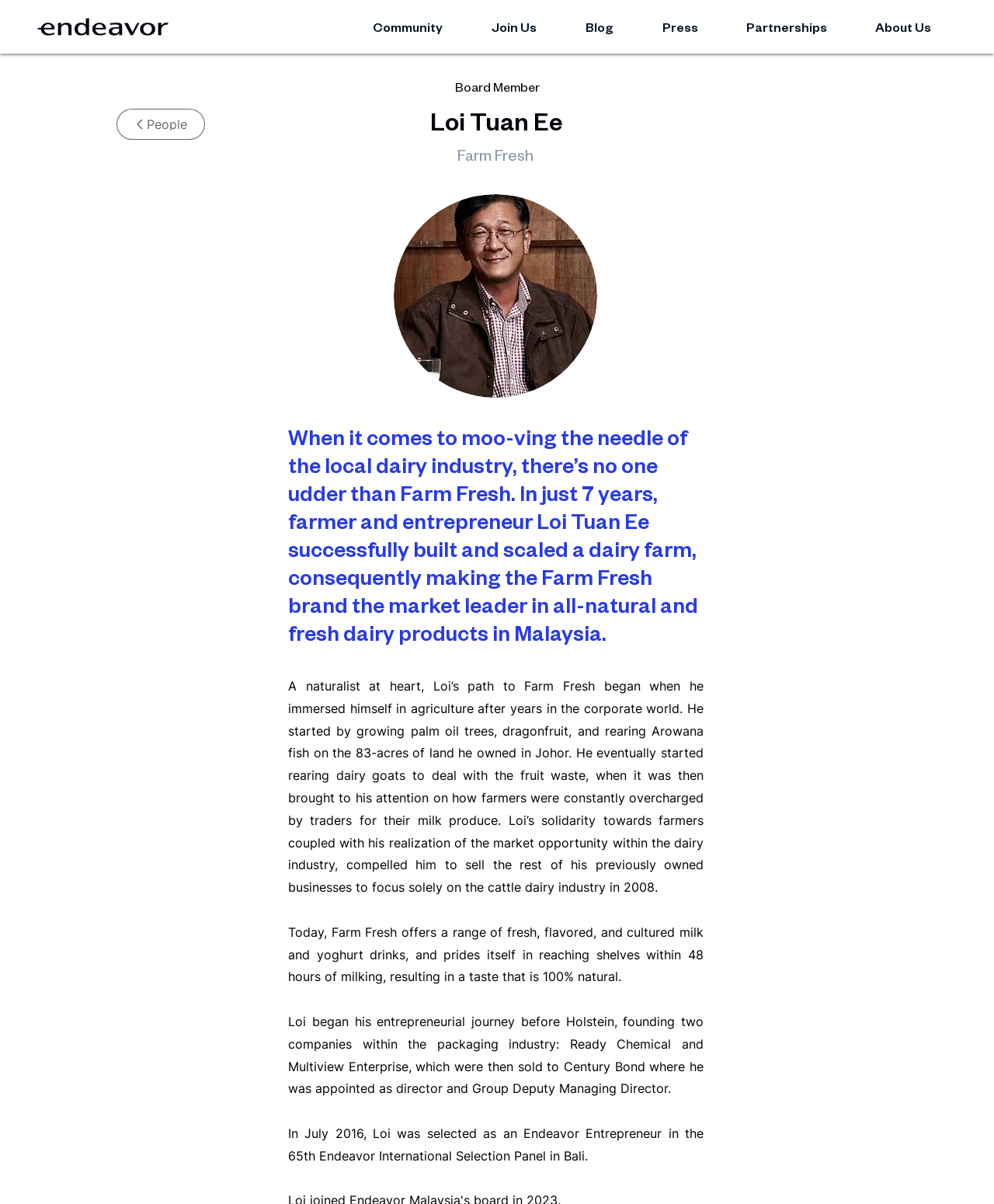How long does it take for Farm Fresh products to reach shelves? Based on the image, give a response in one word or a short phrase.

48 hours